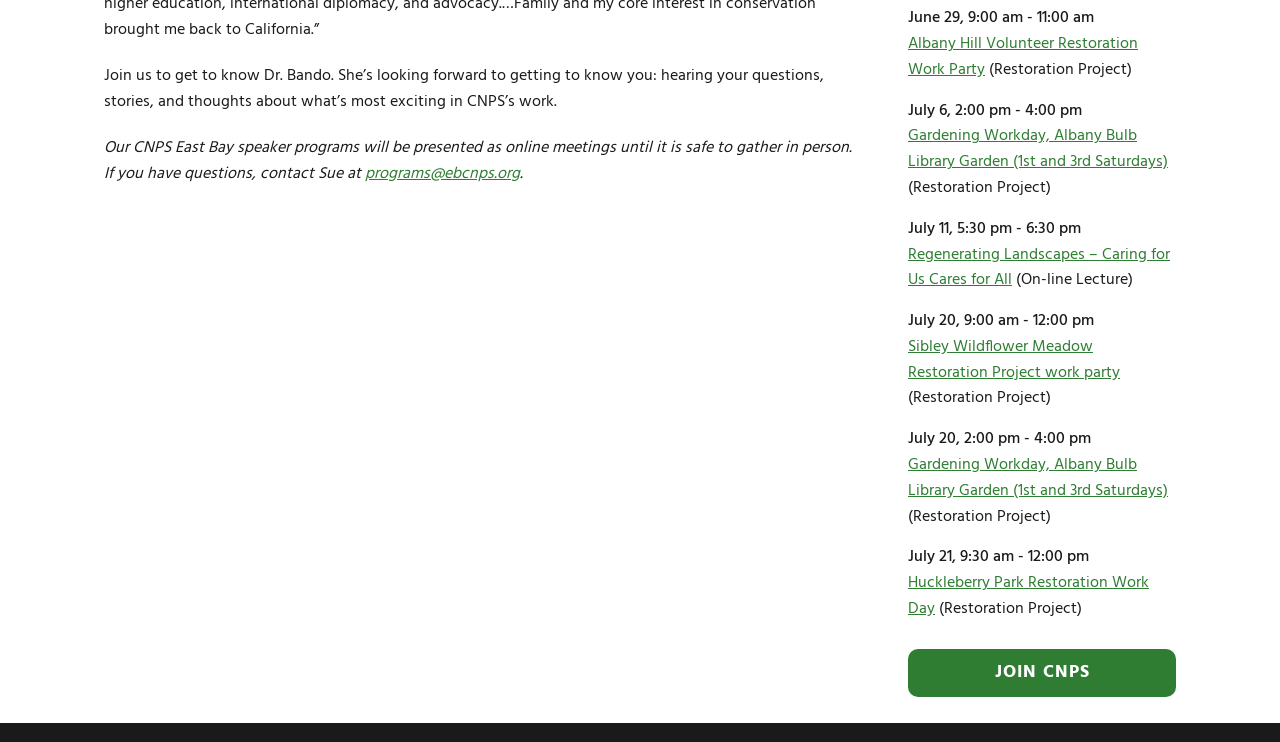Can you show the bounding box coordinates of the region to click on to complete the task described in the instruction: "Join CNPS"?

[0.709, 0.874, 0.919, 0.939]